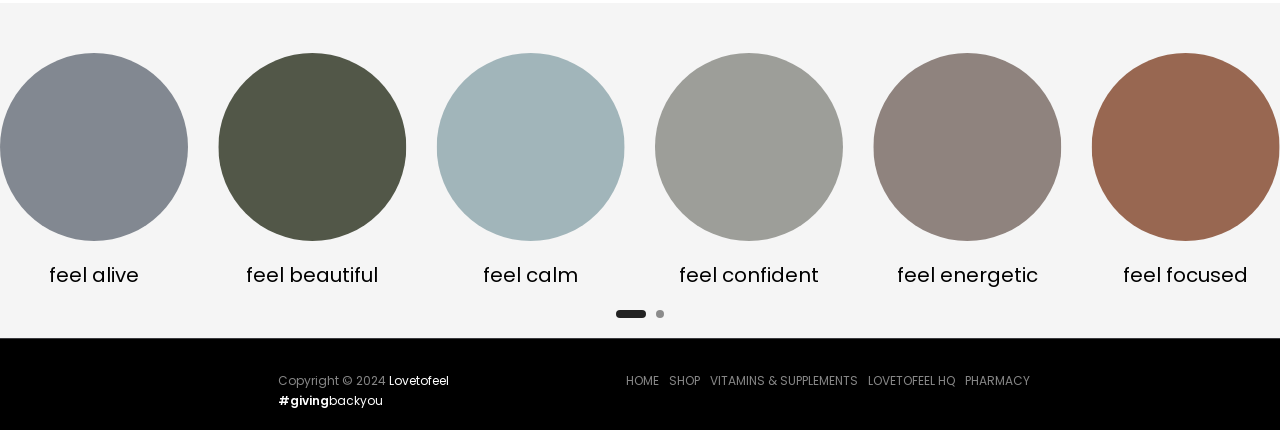Given the following UI element description: "Analysis", find the bounding box coordinates in the webpage screenshot.

None